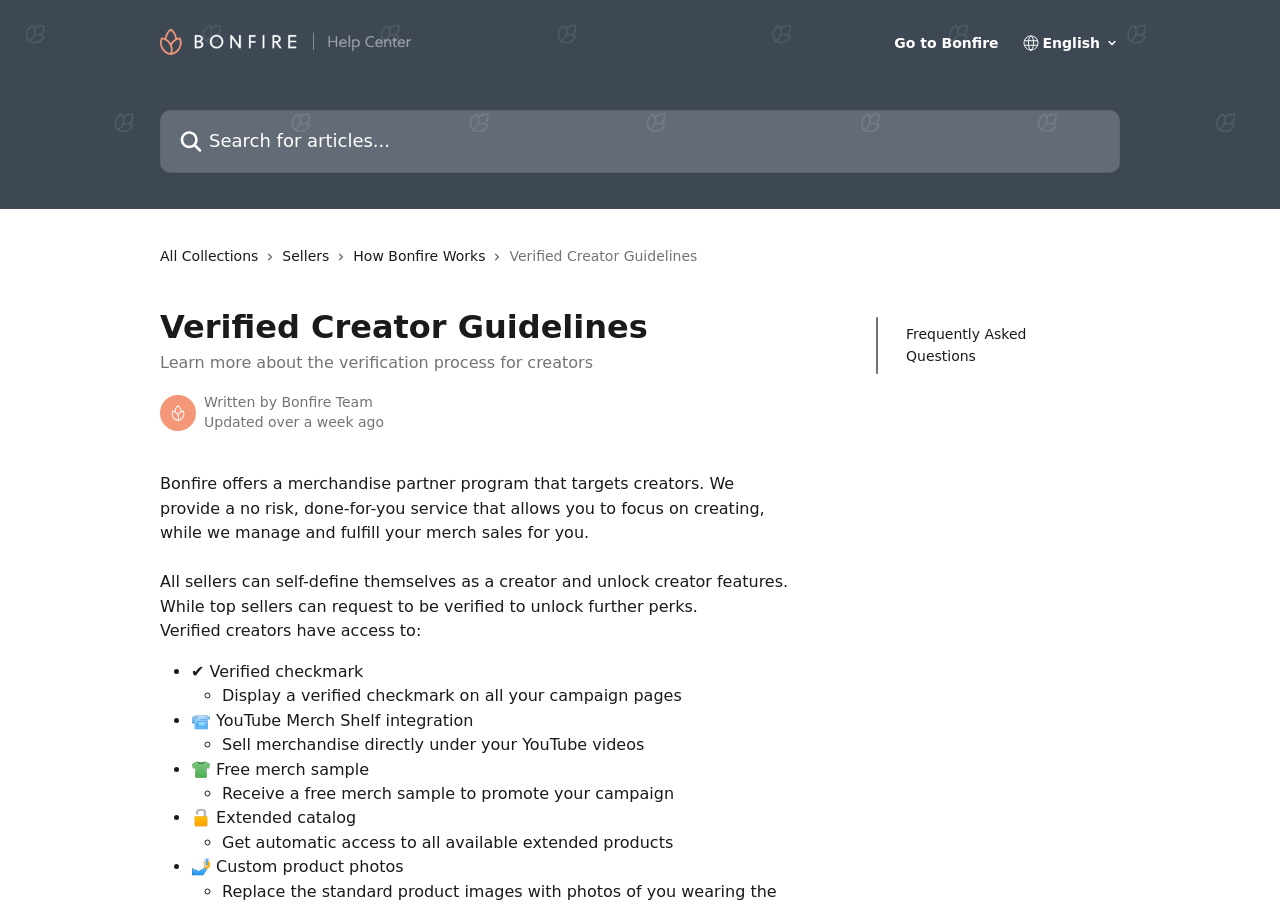Find the bounding box of the web element that fits this description: "How Bonfire Works".

[0.276, 0.27, 0.385, 0.295]